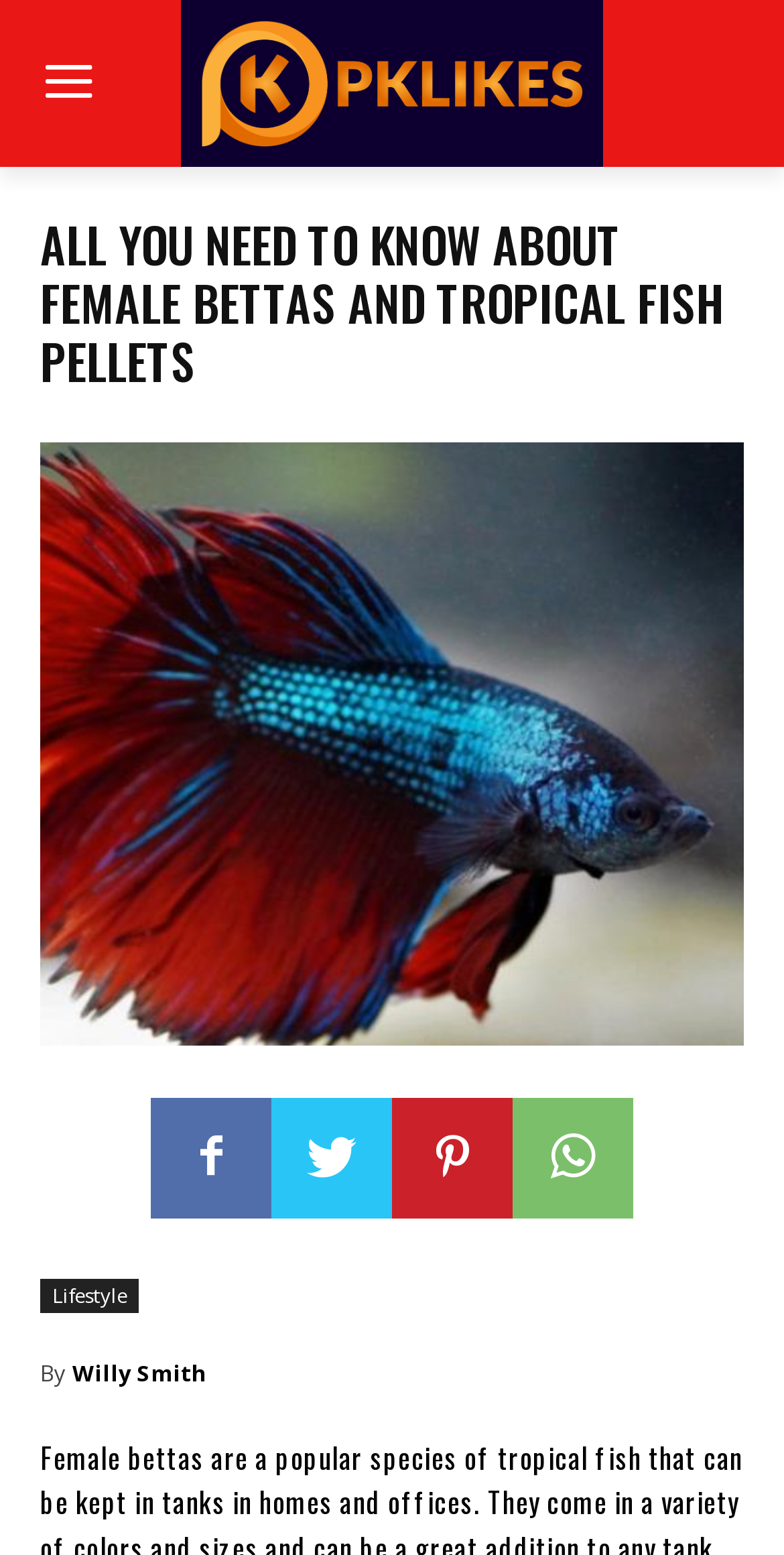What is the logo of the website?
Using the image, respond with a single word or phrase.

Logo